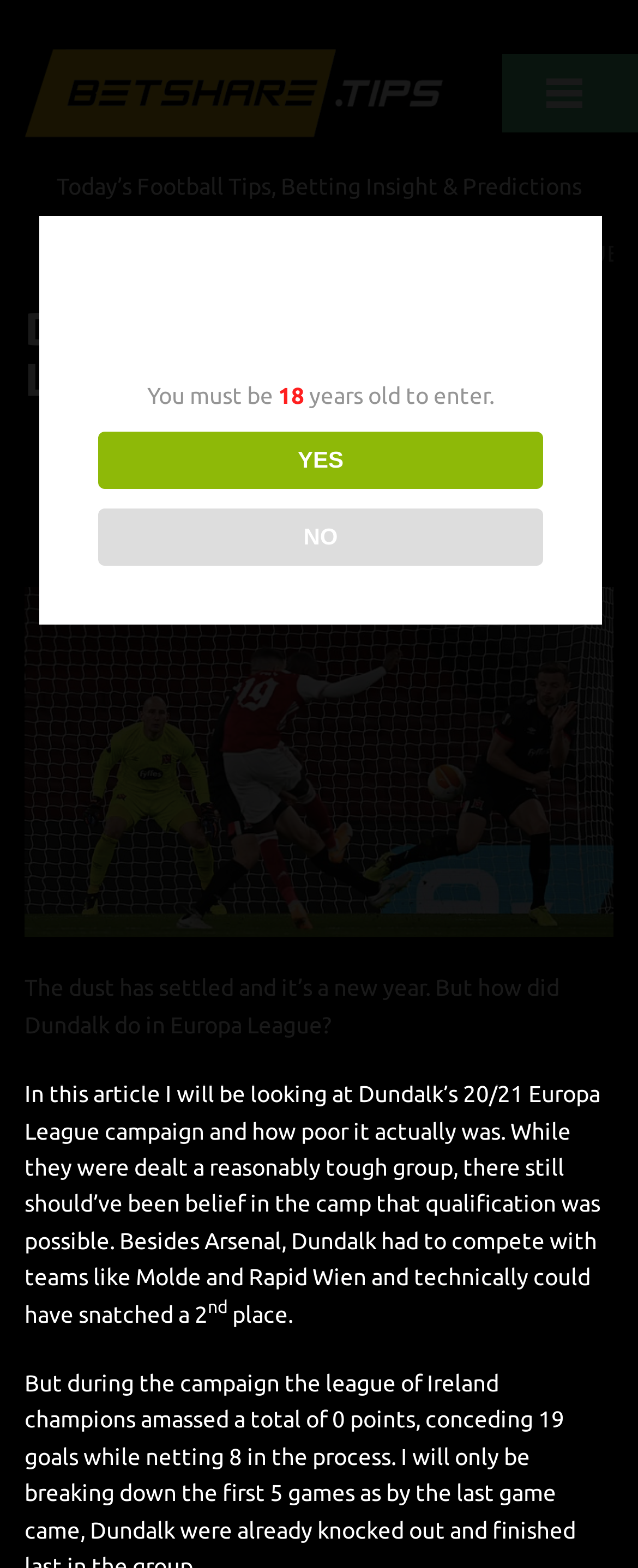Use the information in the screenshot to answer the question comprehensively: What is the minimum age requirement to enter the website?

The minimum age requirement to enter the website can be found in the age verification section, which says 'You must be 18 years old to enter'.